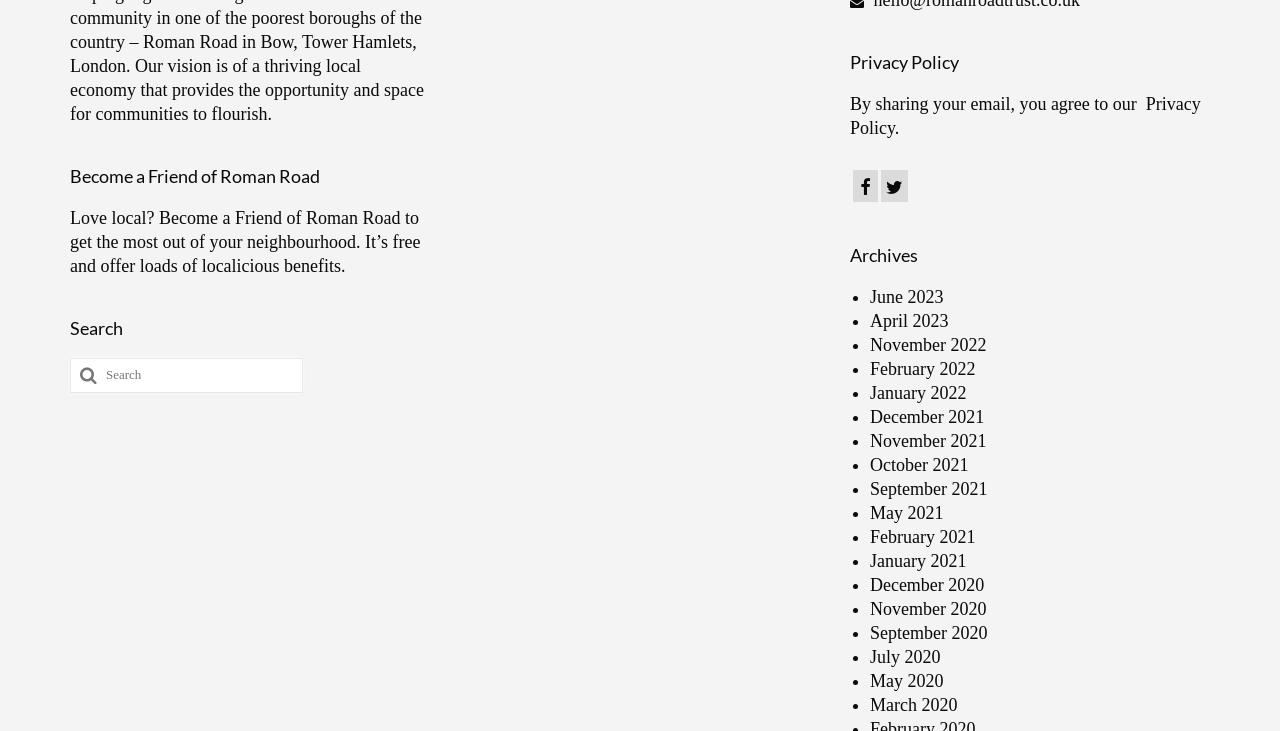Please specify the bounding box coordinates of the clickable section necessary to execute the following command: "Read the Privacy Policy".

[0.664, 0.129, 0.938, 0.189]